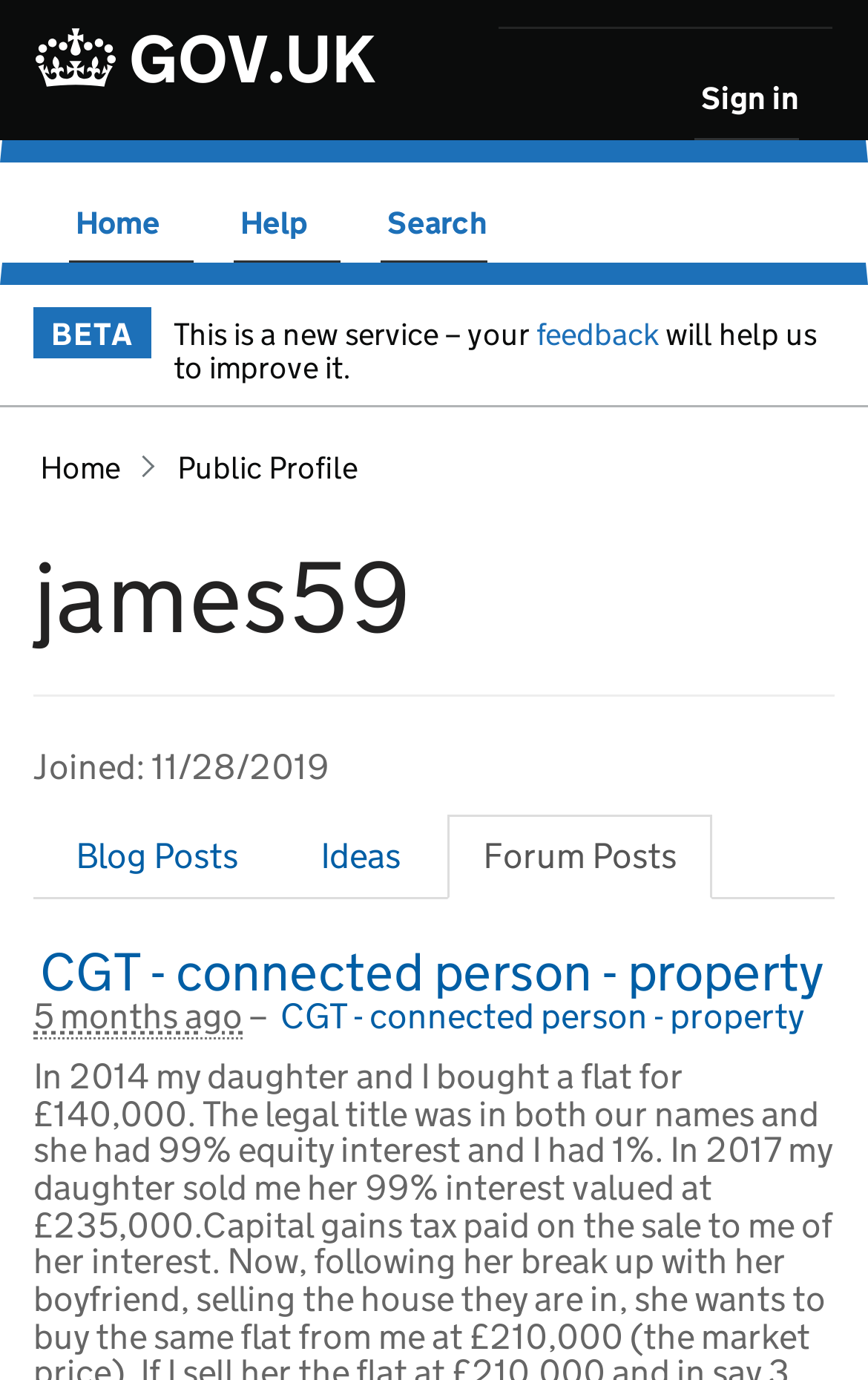Pinpoint the bounding box coordinates of the clickable element to carry out the following instruction: "view forum posts."

[0.515, 0.59, 0.821, 0.652]